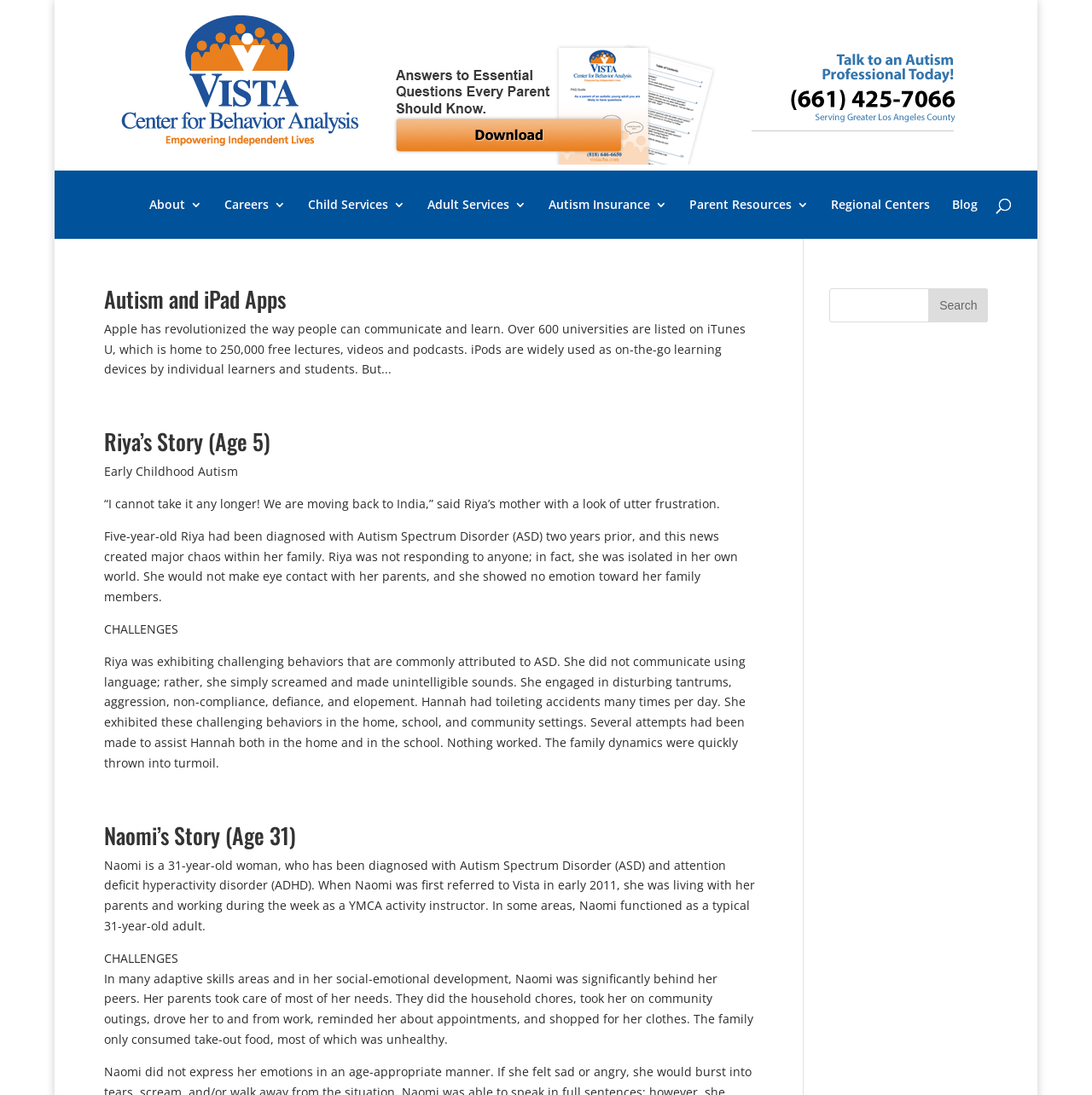Please specify the bounding box coordinates of the clickable region necessary for completing the following instruction: "Search again". The coordinates must consist of four float numbers between 0 and 1, i.e., [left, top, right, bottom].

[0.759, 0.263, 0.905, 0.294]